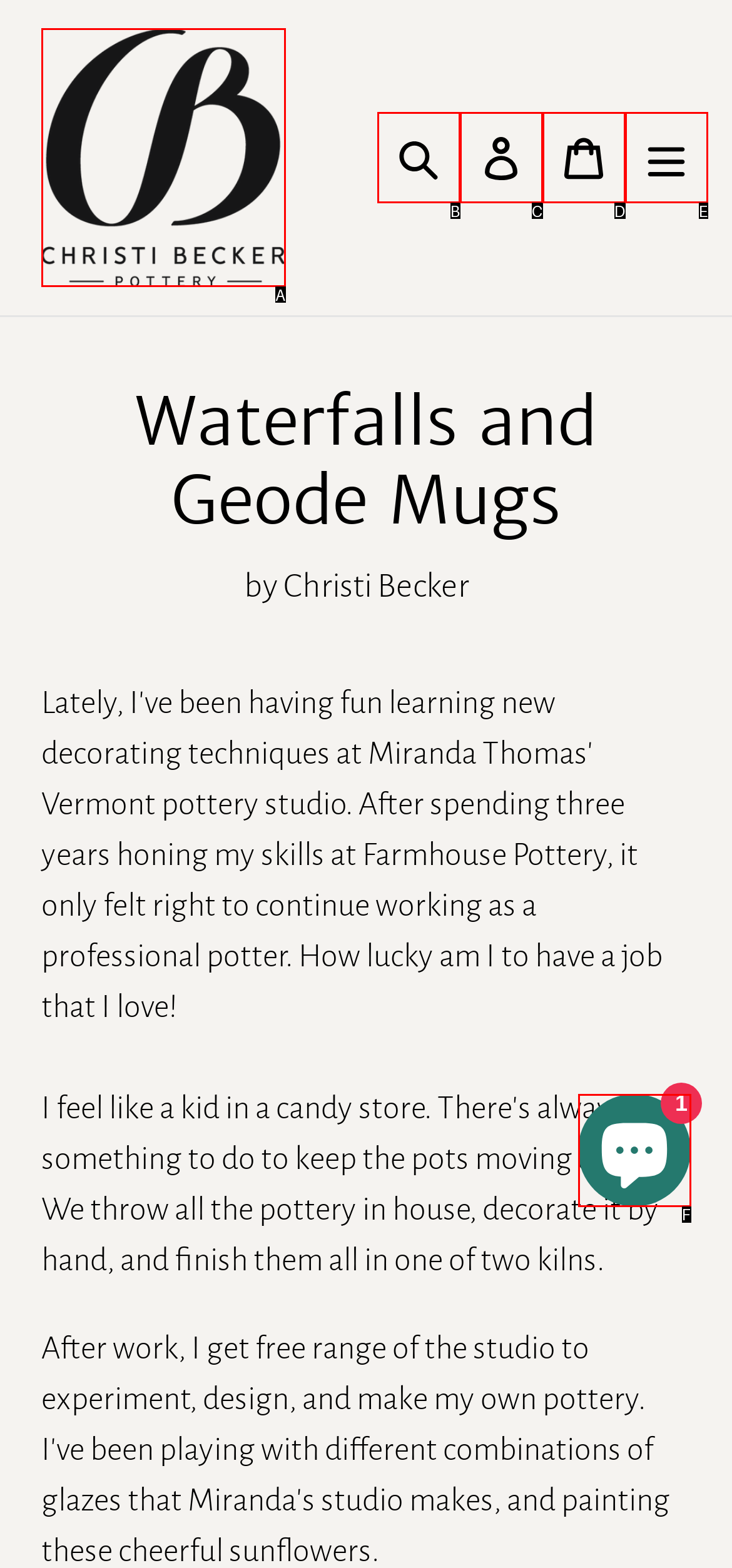Determine which UI element matches this description: Cart
Reply with the appropriate option's letter.

D